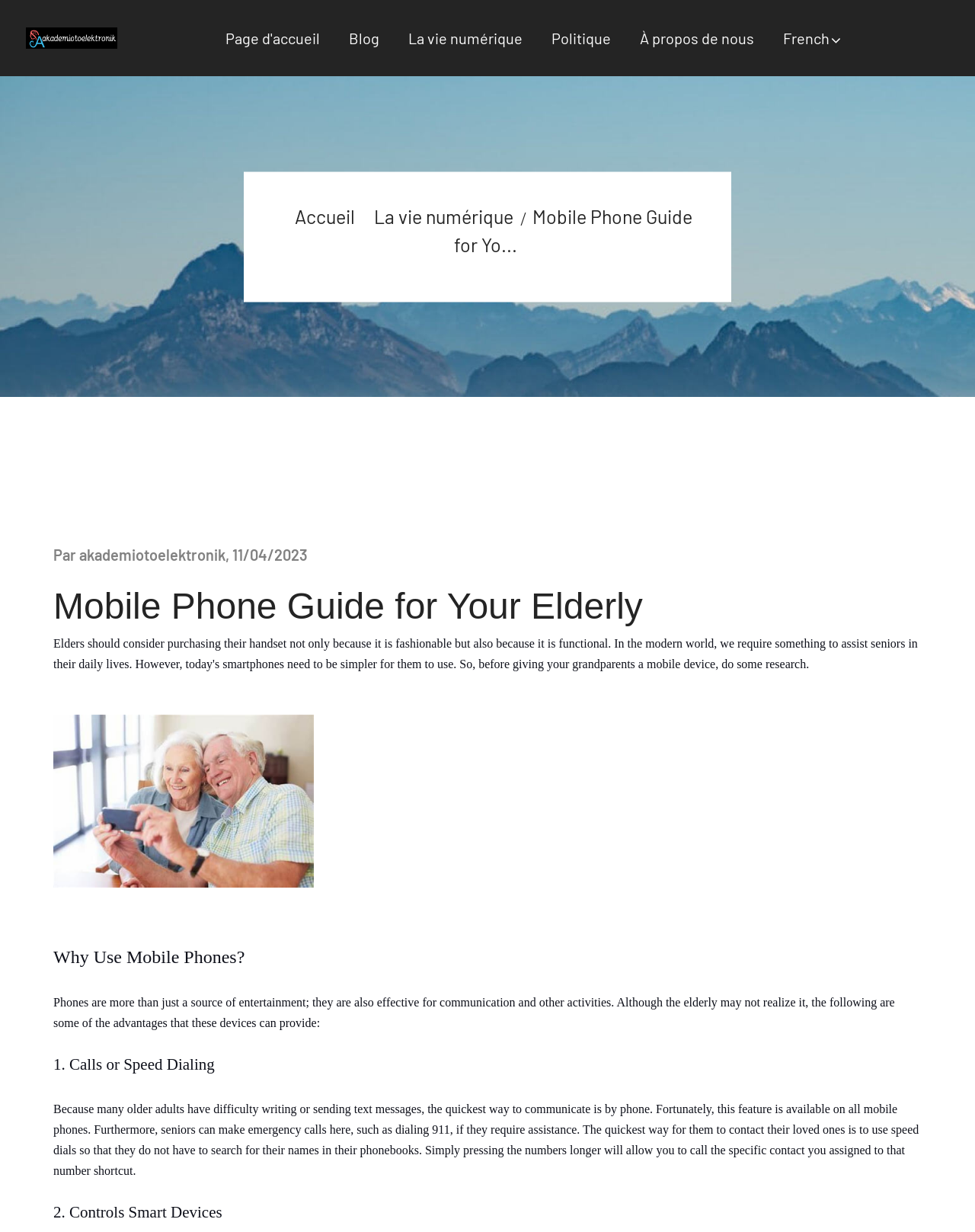Point out the bounding box coordinates of the section to click in order to follow this instruction: "visit the blog page".

[0.358, 0.024, 0.389, 0.038]